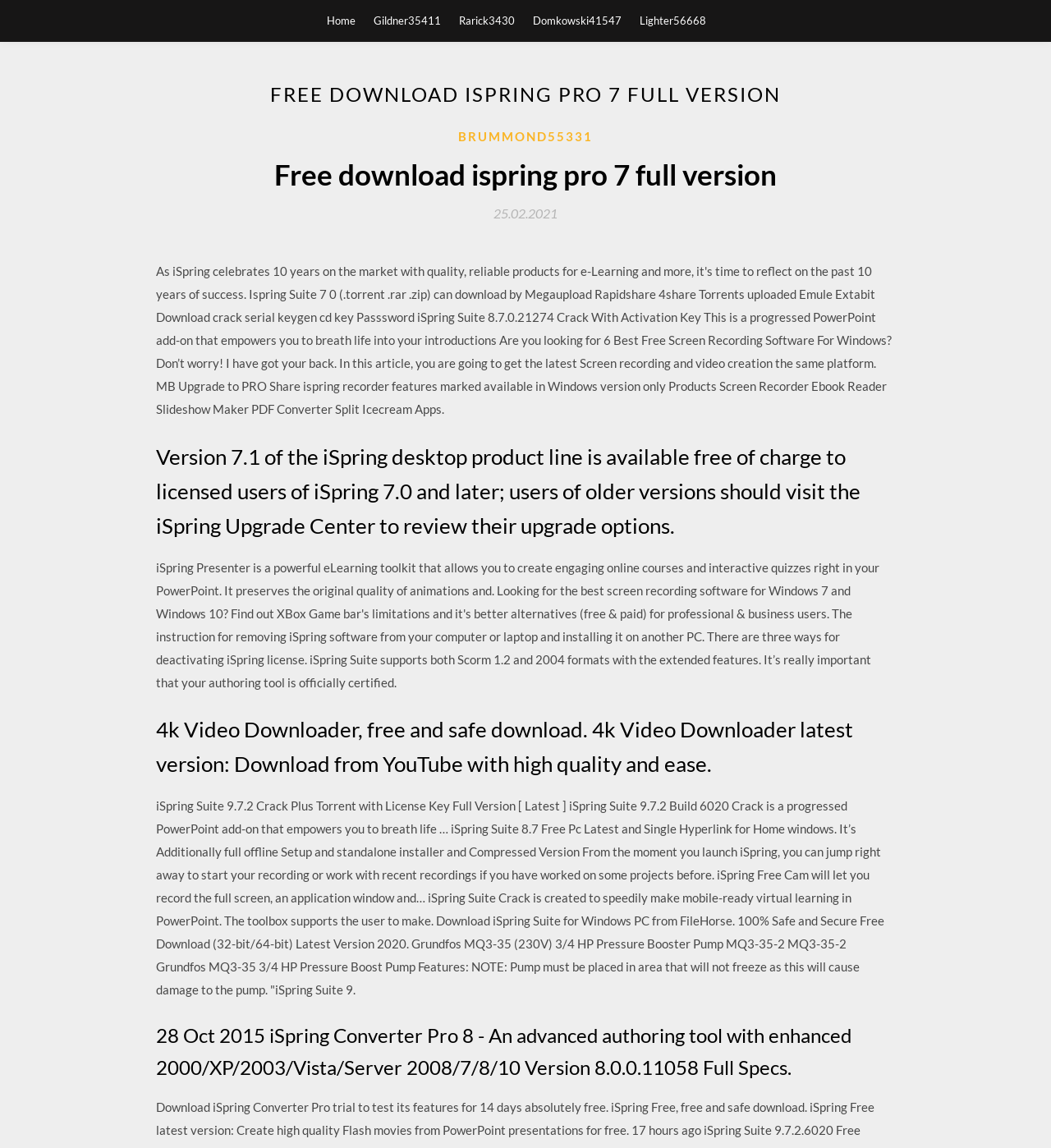What is the name of the software mentioned in the second heading?
Using the picture, provide a one-word or short phrase answer.

4k Video Downloader